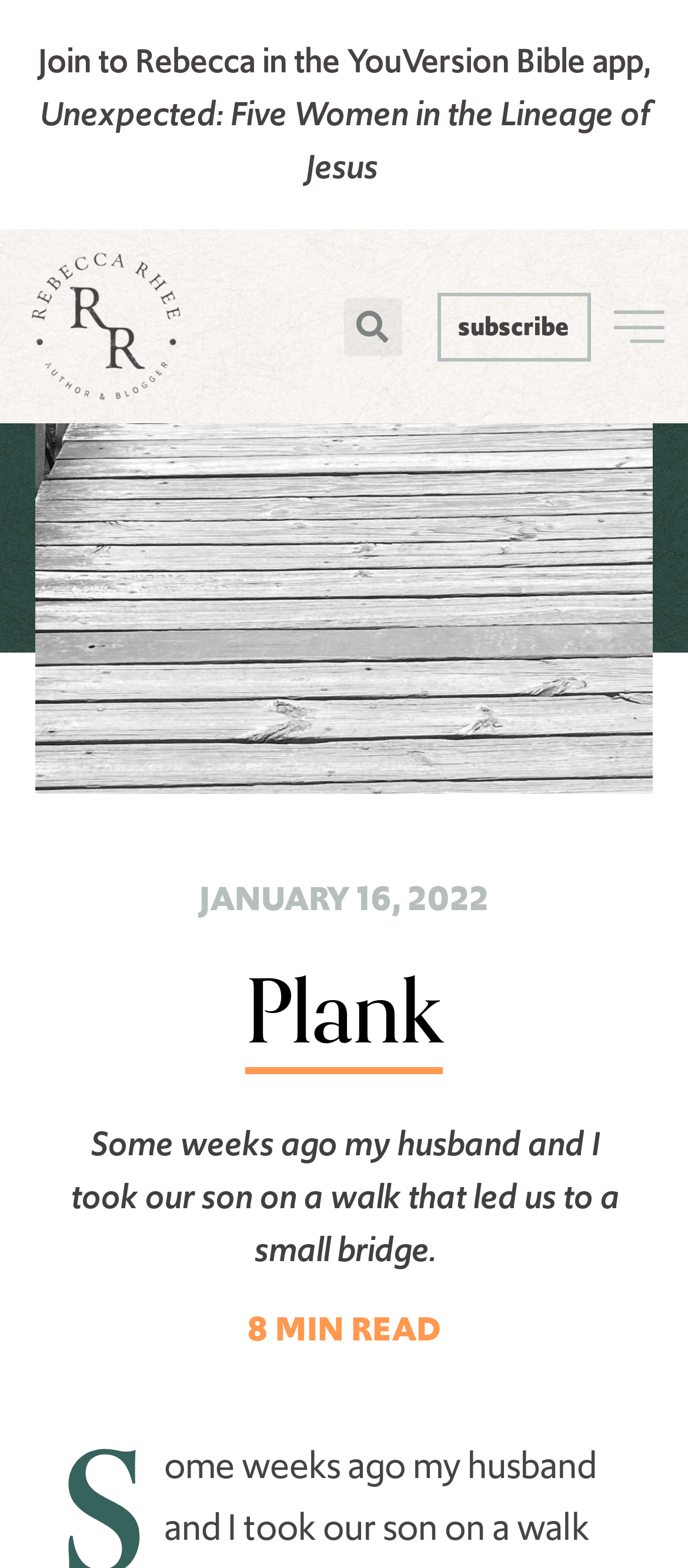Please answer the following question using a single word or phrase: 
What is the estimated reading time?

8 MIN